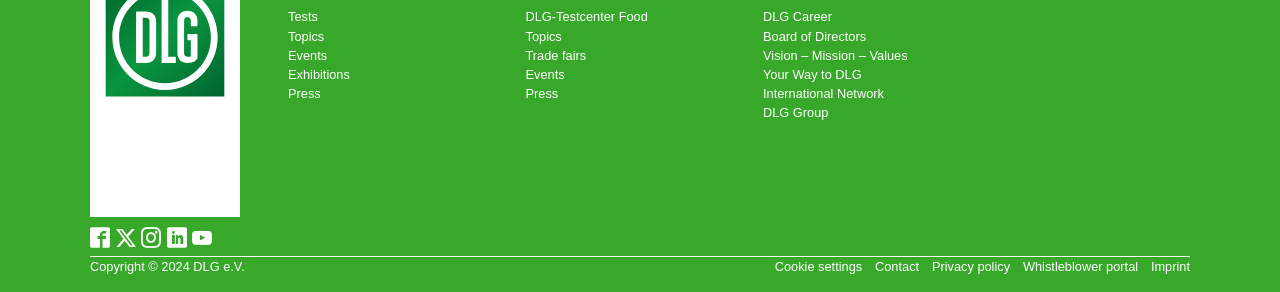Please provide a brief answer to the following inquiry using a single word or phrase:
What year is the copyright for?

2024